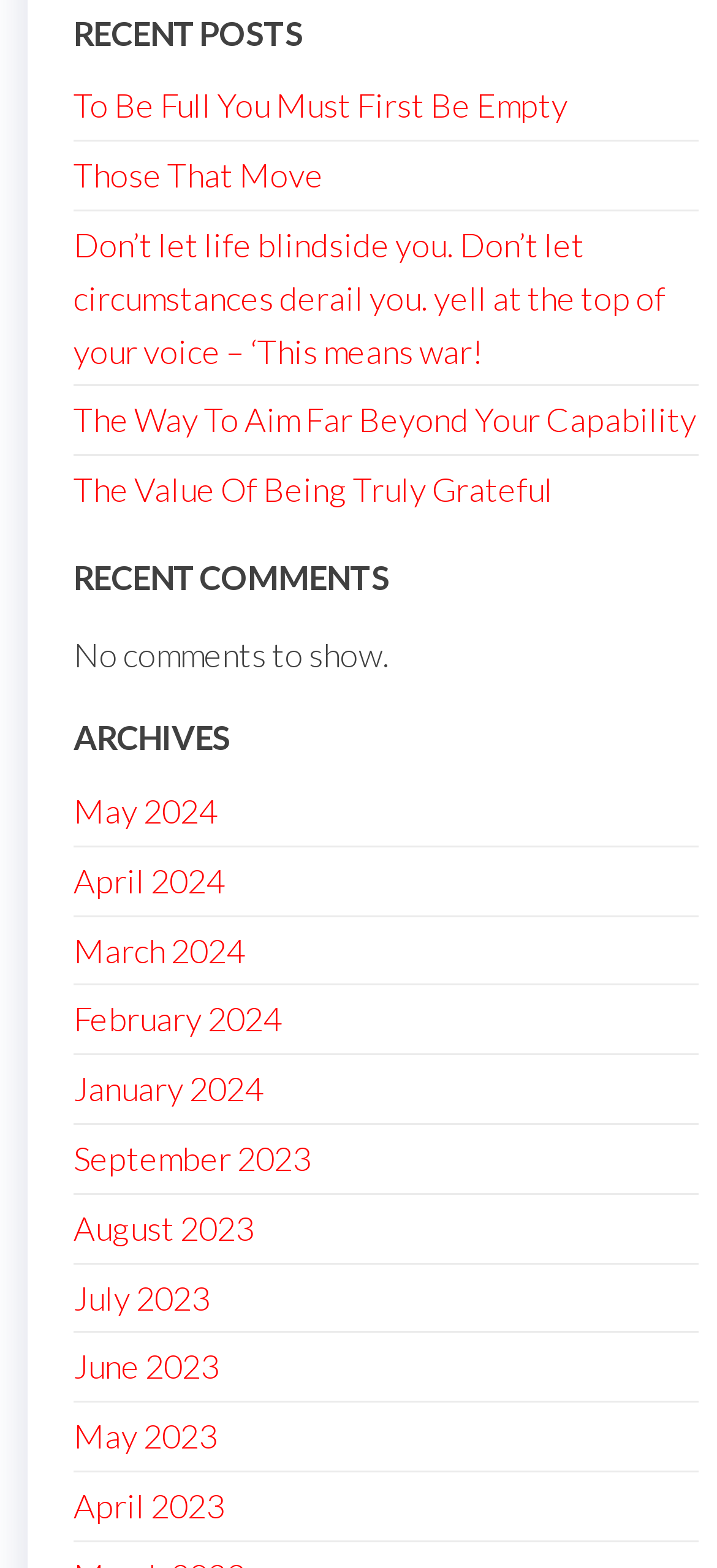How many recent posts are listed?
Provide a thorough and detailed answer to the question.

I counted the number of links under the 'RECENT POSTS' heading, which are 'To Be Full You Must First Be Empty', 'Those That Move', 'Don’t let life blindside you...', 'The Way To Aim Far Beyond Your Capability', and 'The Value Of Being Truly Grateful'. There are 5 links in total.